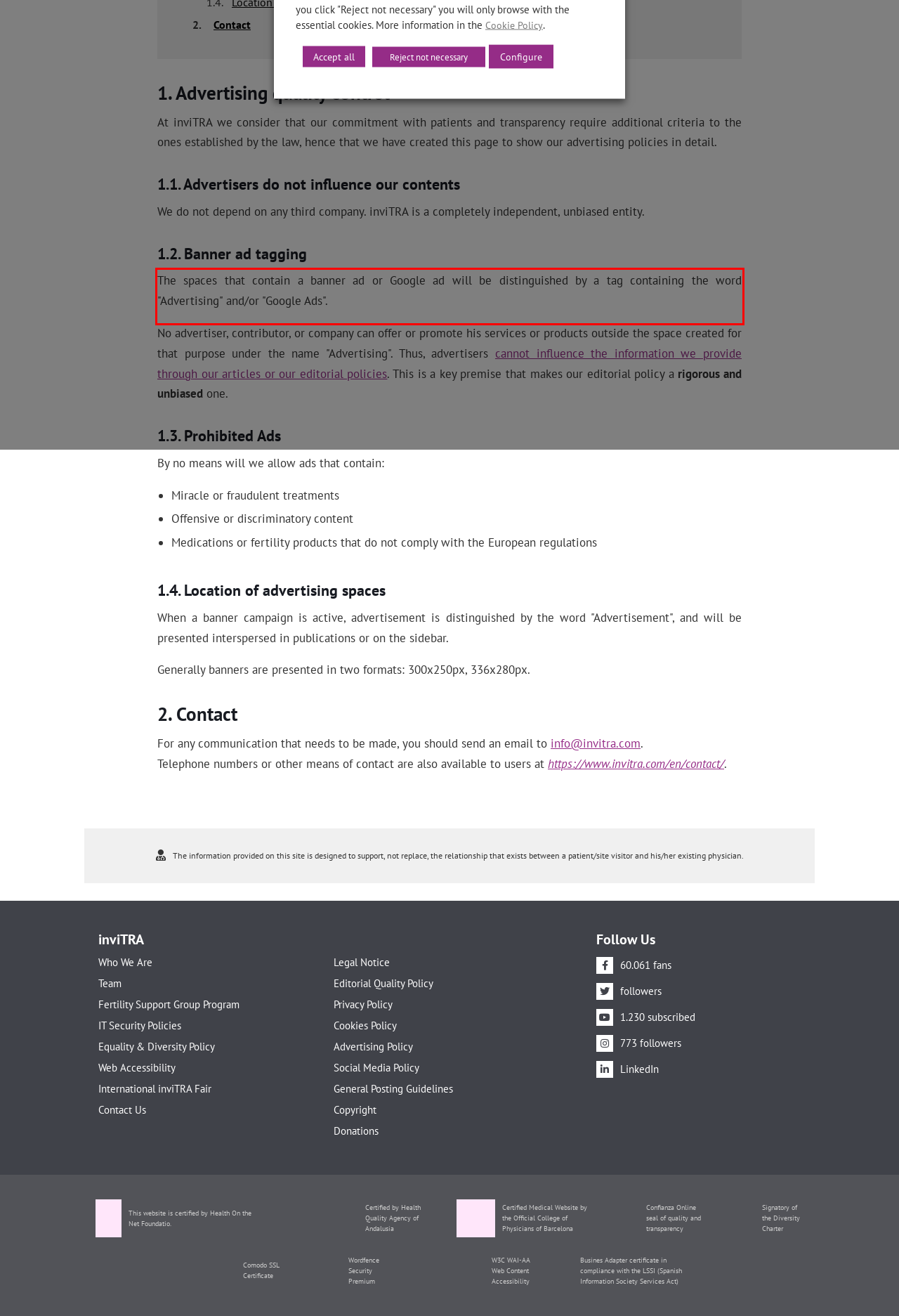Within the screenshot of the webpage, there is a red rectangle. Please recognize and generate the text content inside this red bounding box.

The spaces that contain a banner ad or Google ad will be distinguished by a tag containing the word "Advertising" and/or "Google Ads".